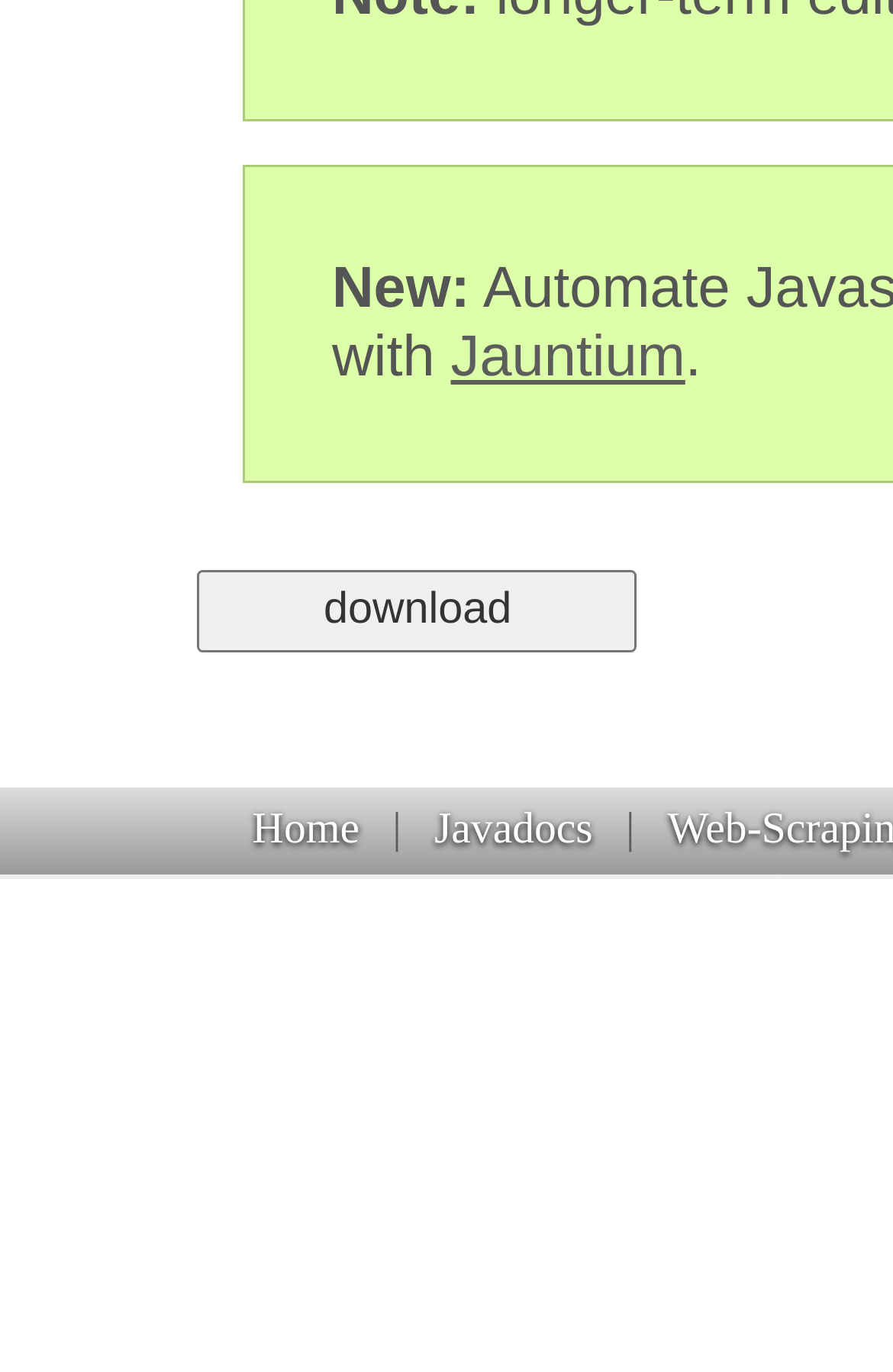What is the separator between 'Home' and 'Javadocs'? Based on the image, give a response in one word or a short phrase.

|